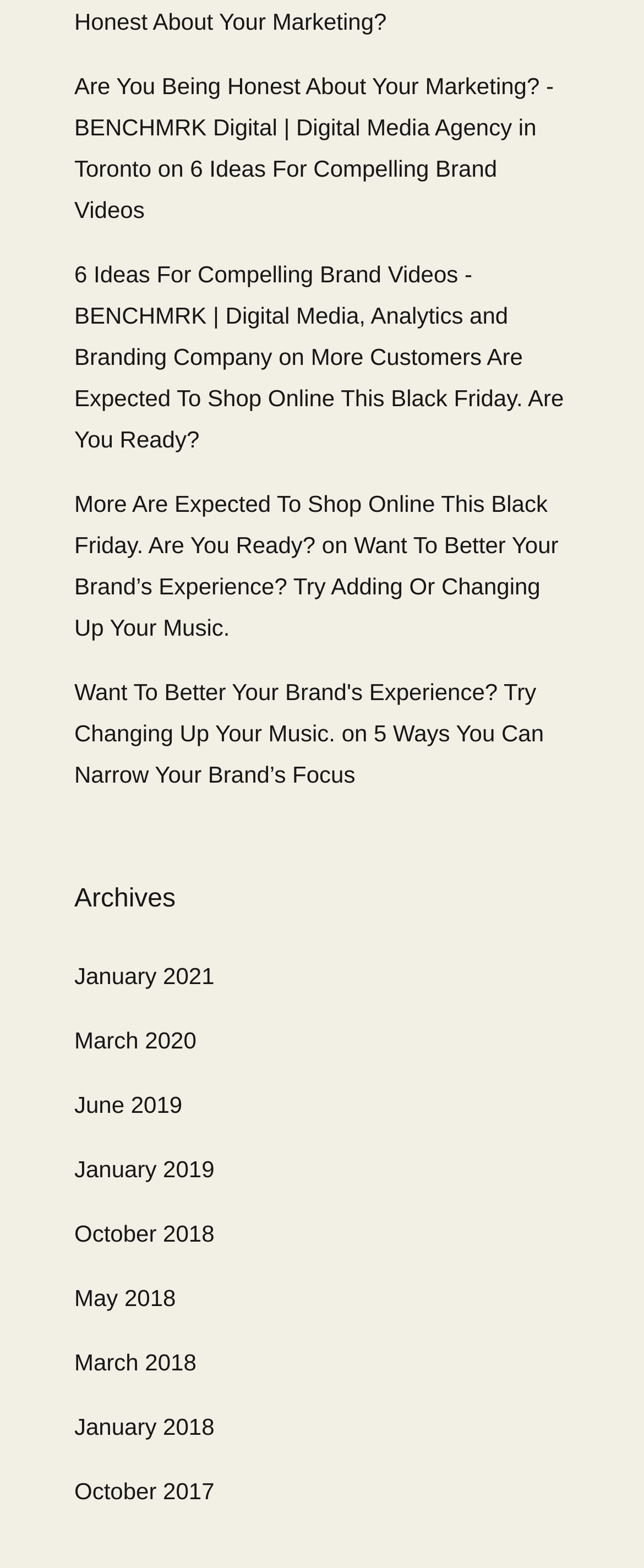Provide the bounding box coordinates of the section that needs to be clicked to accomplish the following instruction: "View January 2021 archives."

[0.115, 0.614, 0.333, 0.631]